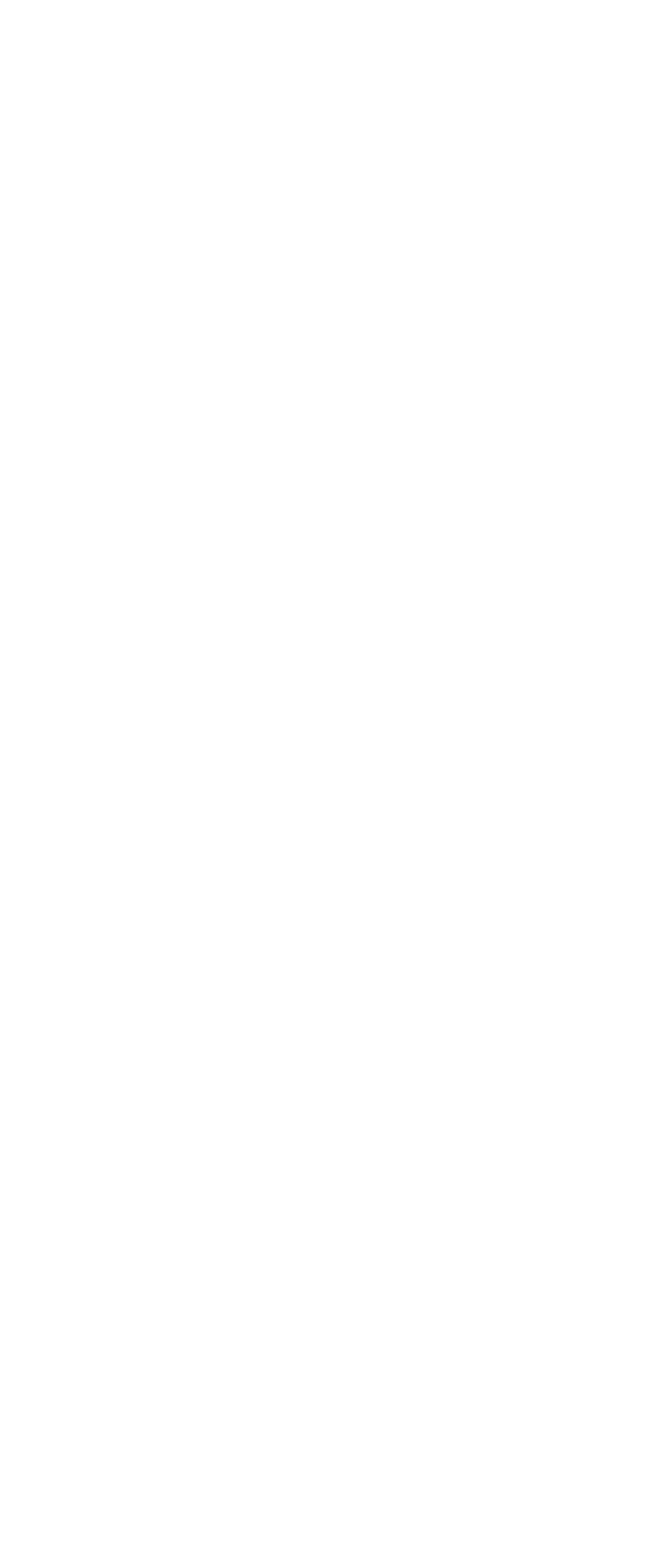Locate the bounding box coordinates of the element to click to perform the following action: 'Call the office'. The coordinates should be given as four float values between 0 and 1, in the form of [left, top, right, bottom].

[0.026, 0.836, 0.974, 0.863]